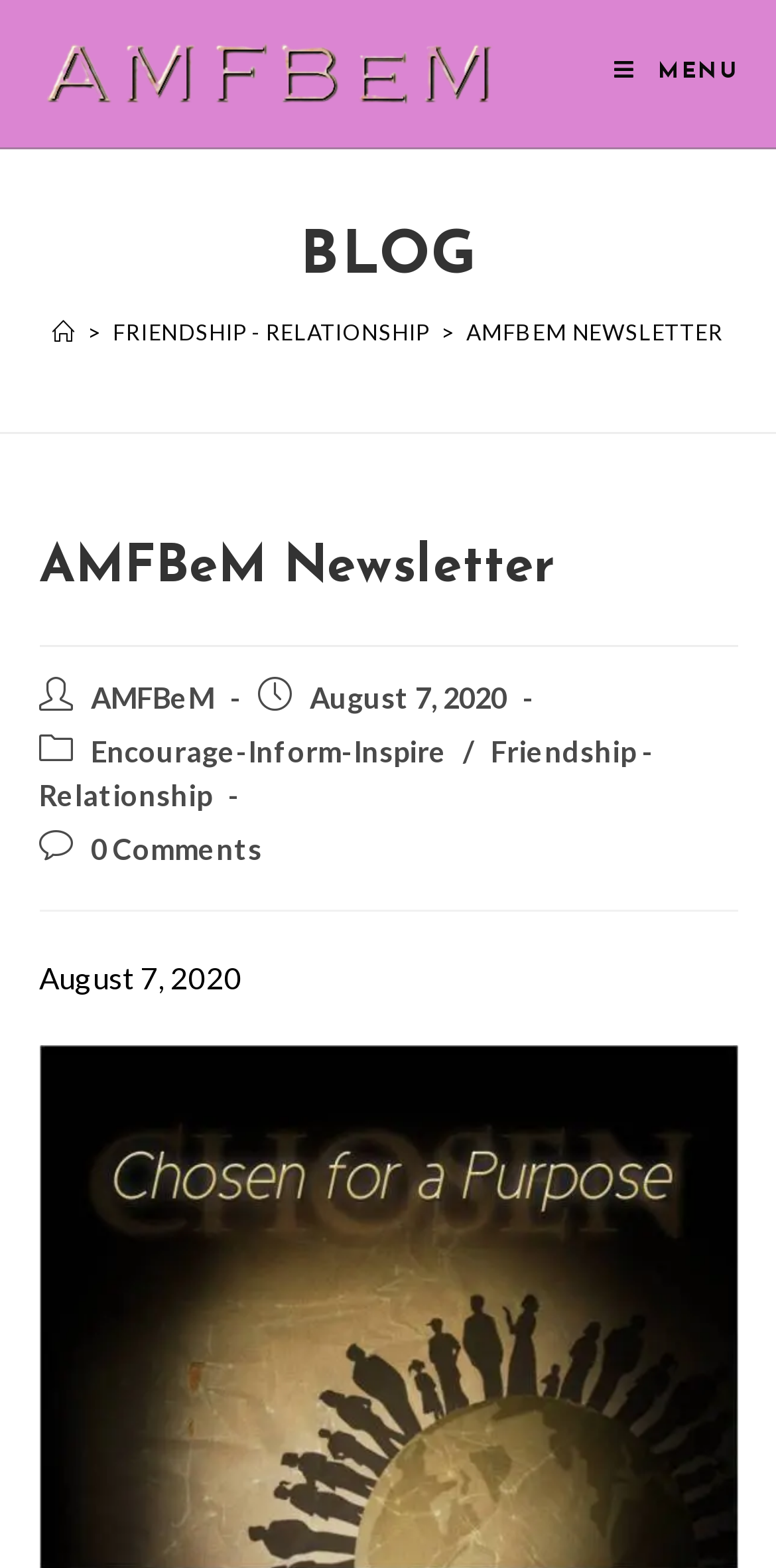What is the date of the latest article?
Respond with a short answer, either a single word or a phrase, based on the image.

August 7, 2020